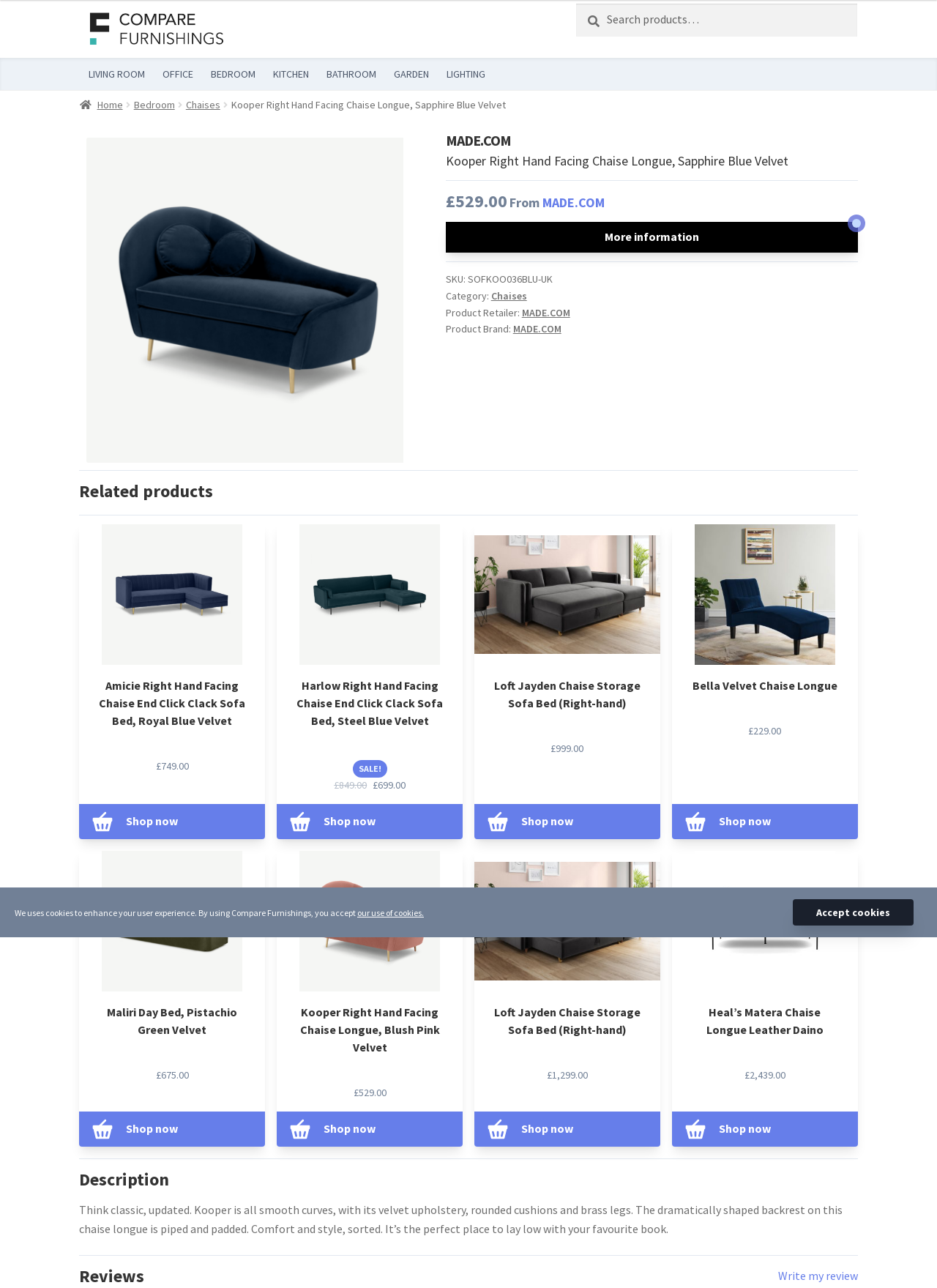What is the brand of the Kooper Right Hand Facing Chaise Longue? Using the information from the screenshot, answer with a single word or phrase.

MADE.COM